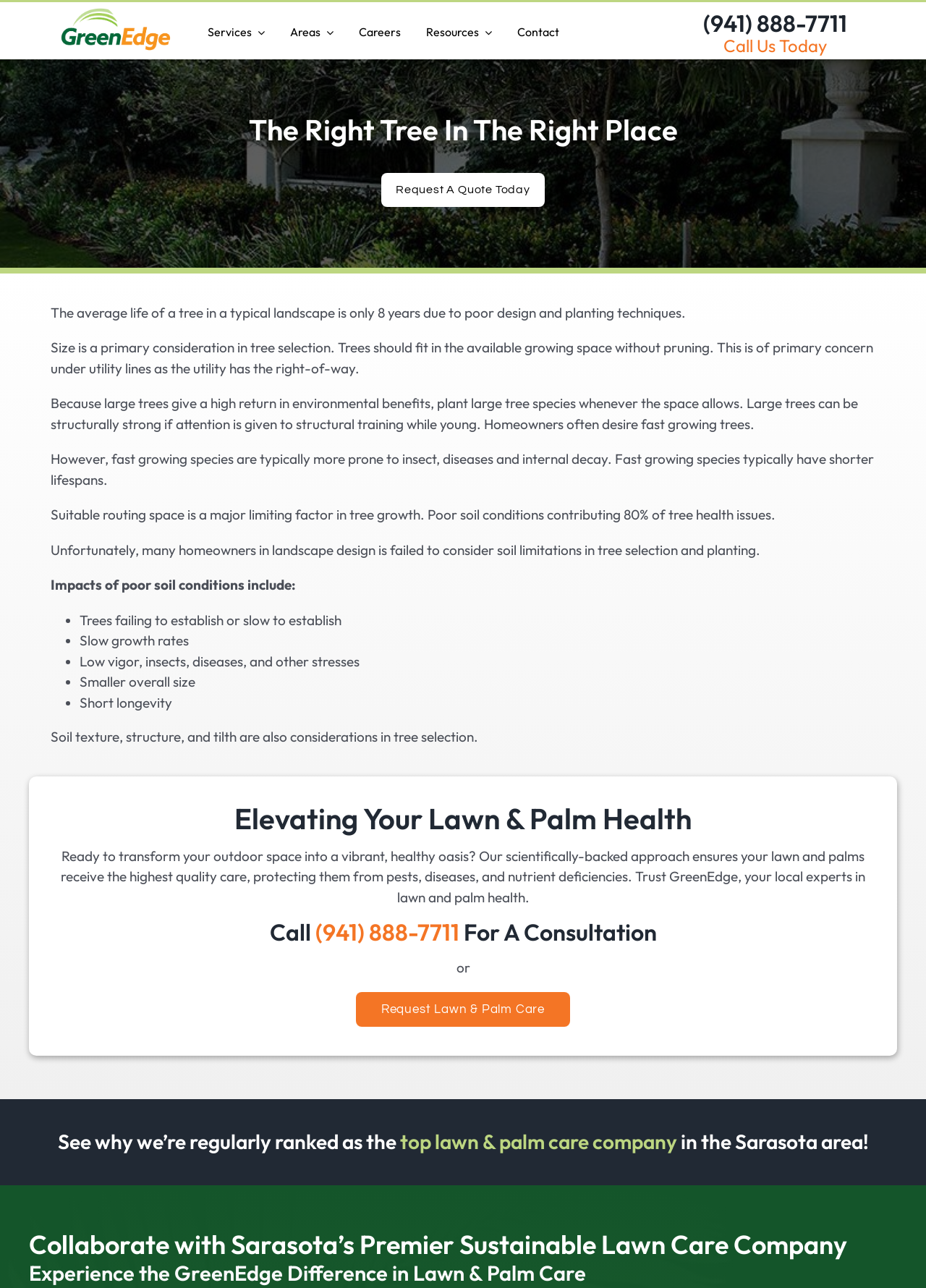Please identify the bounding box coordinates of the element I need to click to follow this instruction: "Call the phone number".

[0.76, 0.007, 0.915, 0.029]